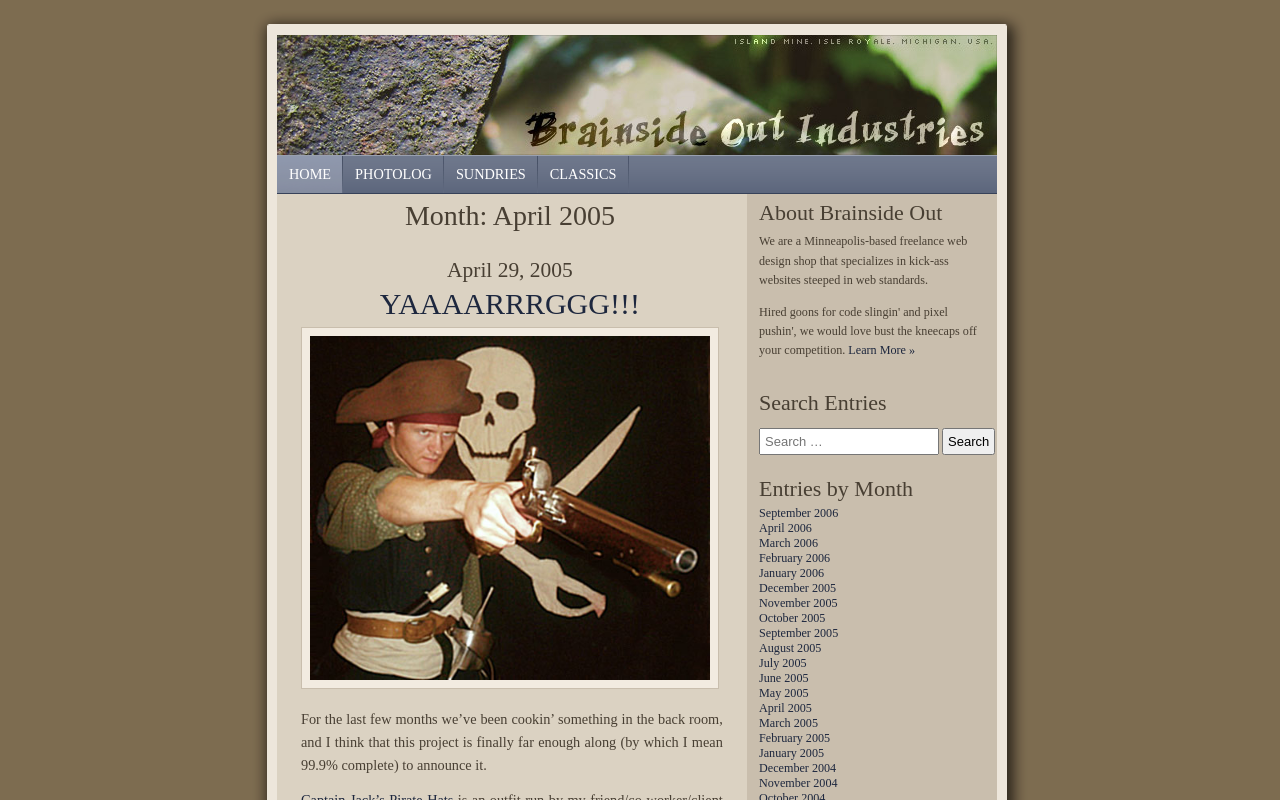How many months are listed in the 'Entries by Month' section? Using the information from the screenshot, answer with a single word or phrase.

17